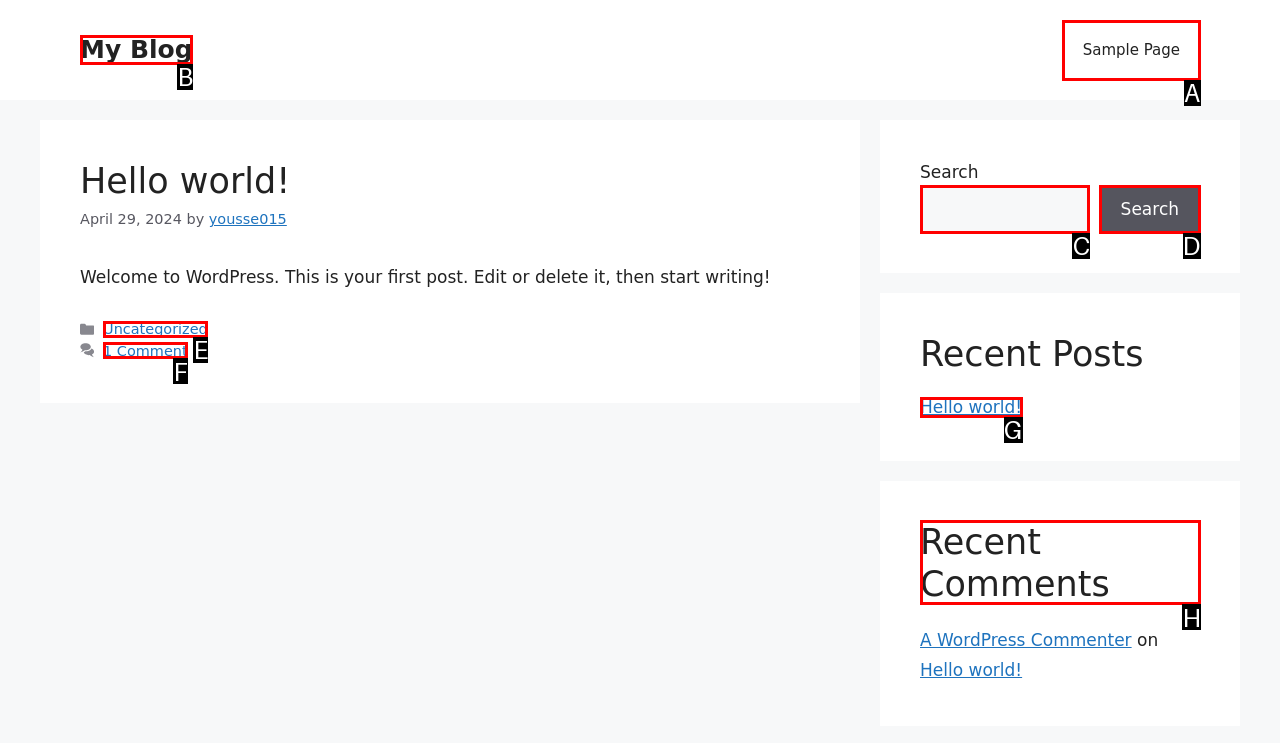Identify the letter of the UI element I need to click to carry out the following instruction: View recent comments

H